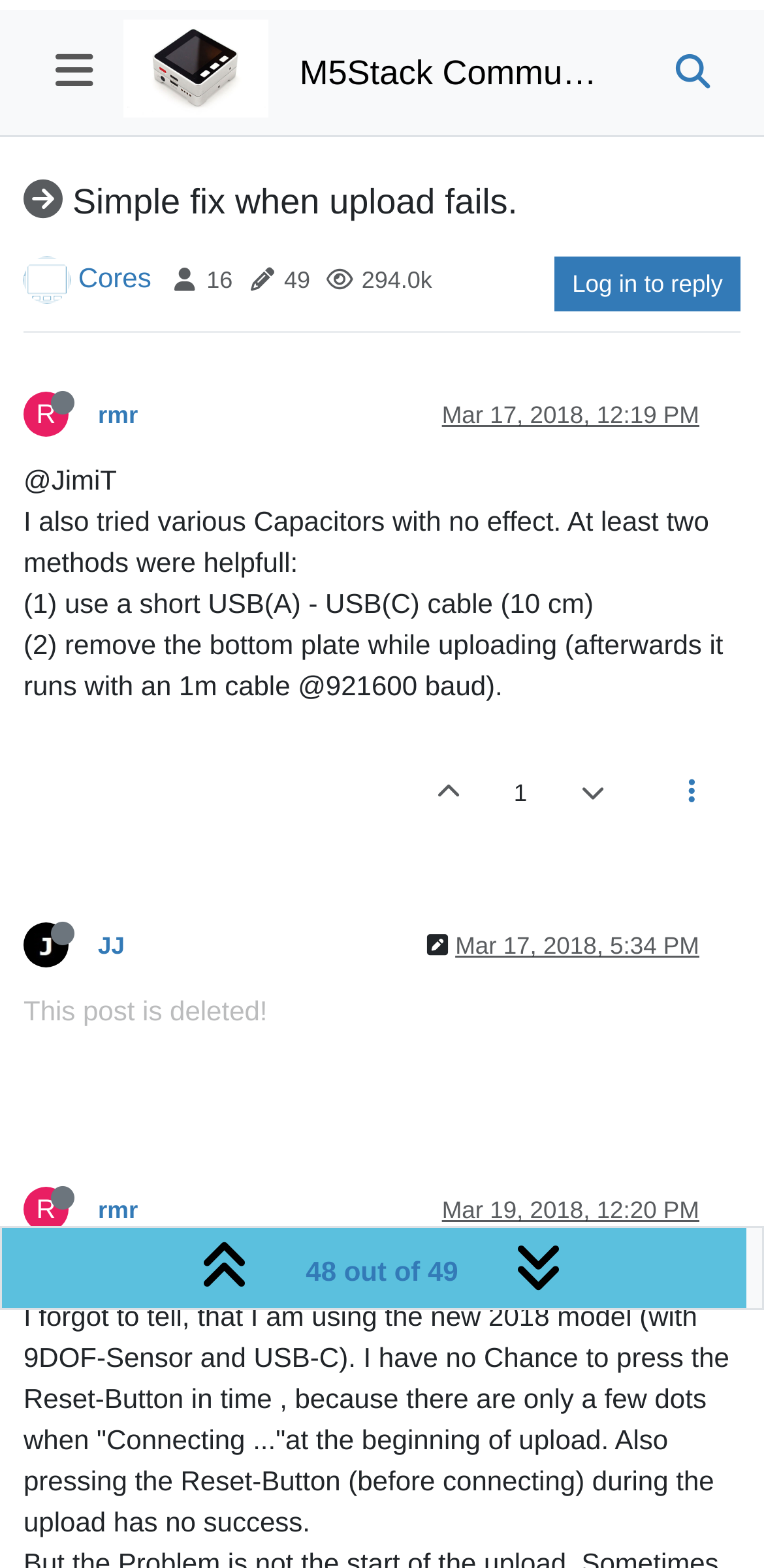What is the topic of this webpage?
Refer to the screenshot and deliver a thorough answer to the question presented.

Based on the content of the webpage, it appears to be a discussion forum where users are sharing their experiences and solutions to a problem related to uploading issues with M5Stack devices.